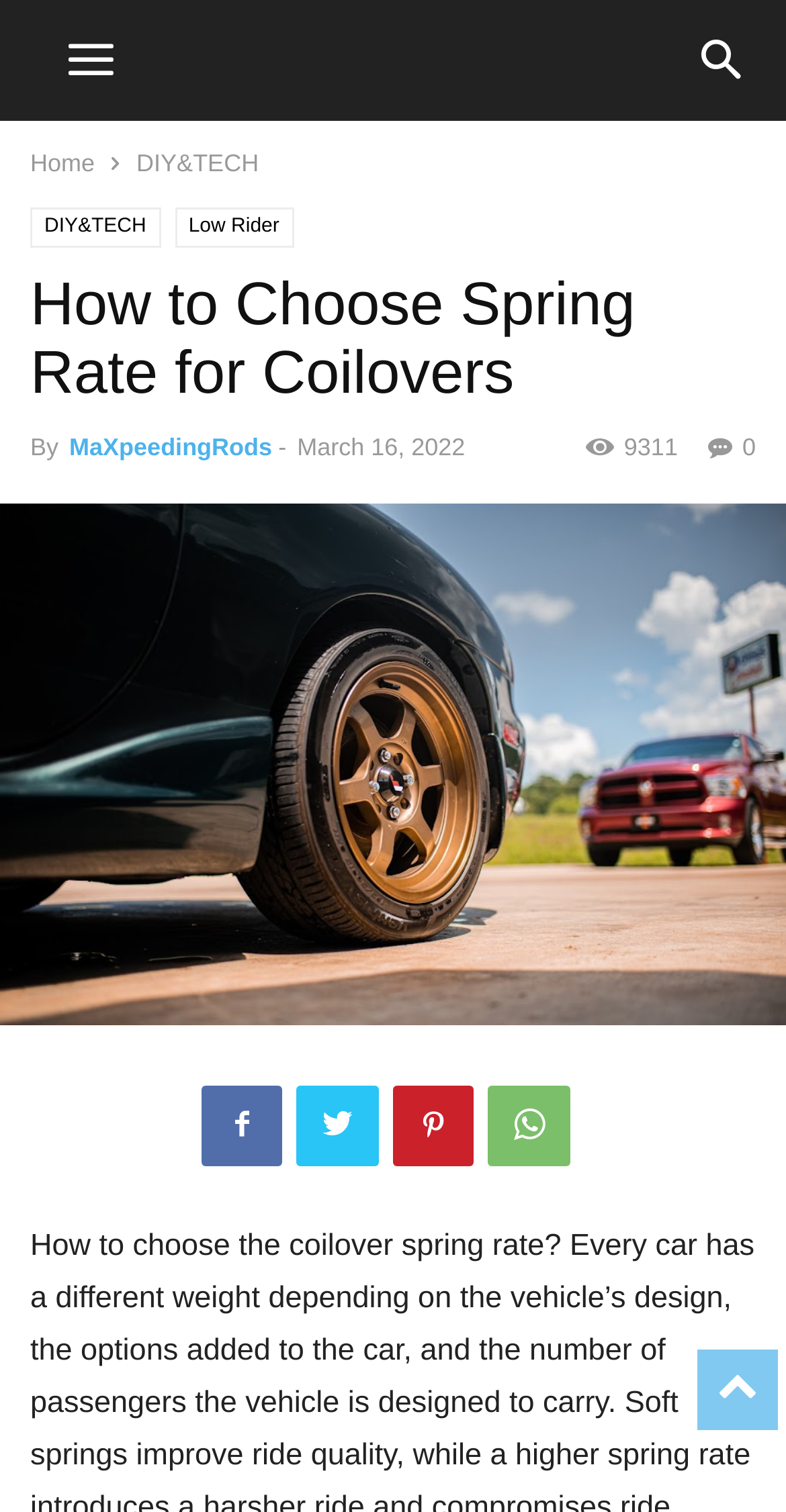Respond with a single word or phrase to the following question: What is the name of the car model mentioned in the article?

Mazda MX5